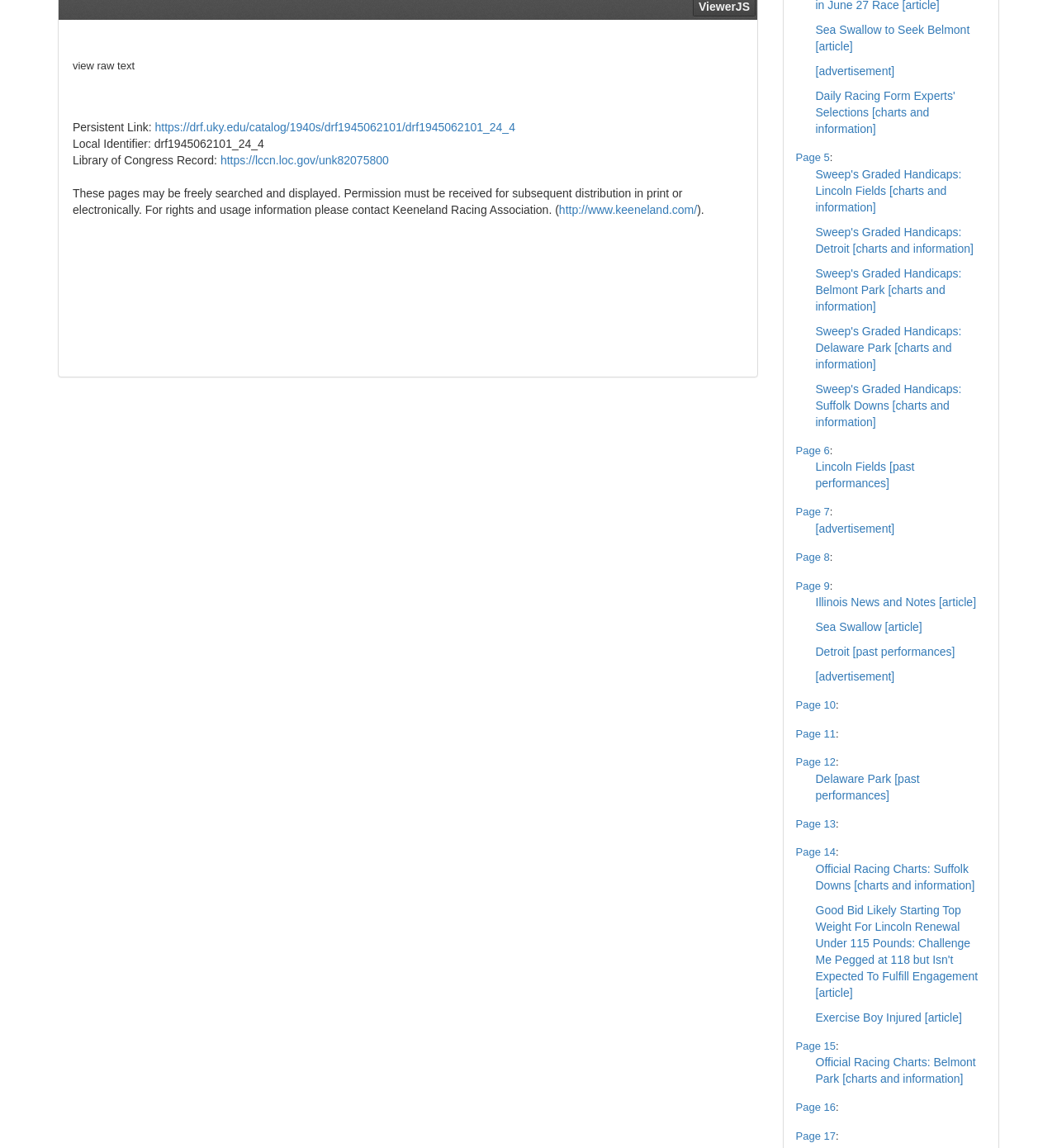Locate the bounding box coordinates of the area you need to click to fulfill this instruction: 'Check the 'Library of Congress Record''. The coordinates must be in the form of four float numbers ranging from 0 to 1: [left, top, right, bottom].

[0.208, 0.134, 0.368, 0.145]